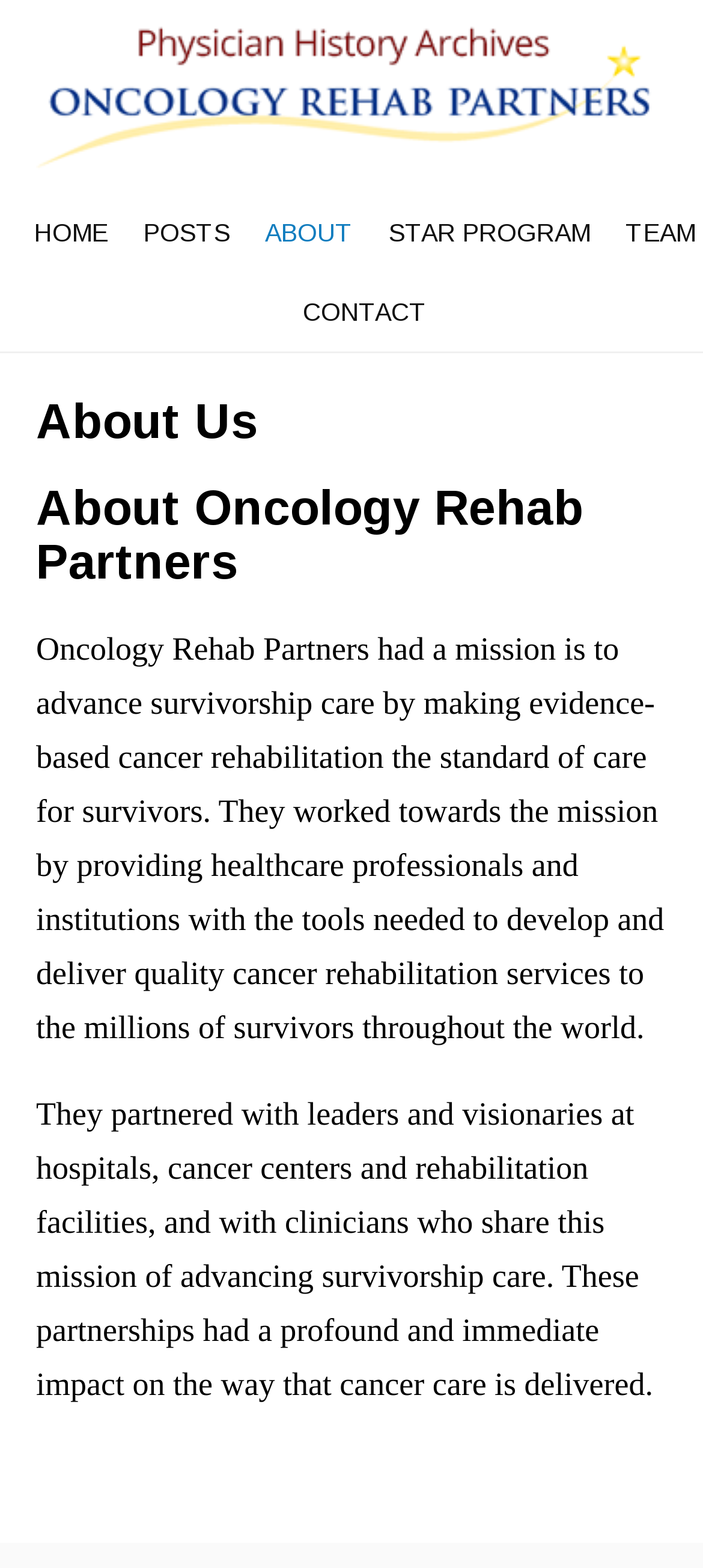Based on the element description About, identify the bounding box coordinates for the UI element. The coordinates should be in the format (top-left x, top-left y, bottom-right x, bottom-right y) and within the 0 to 1 range.

[0.377, 0.123, 0.503, 0.174]